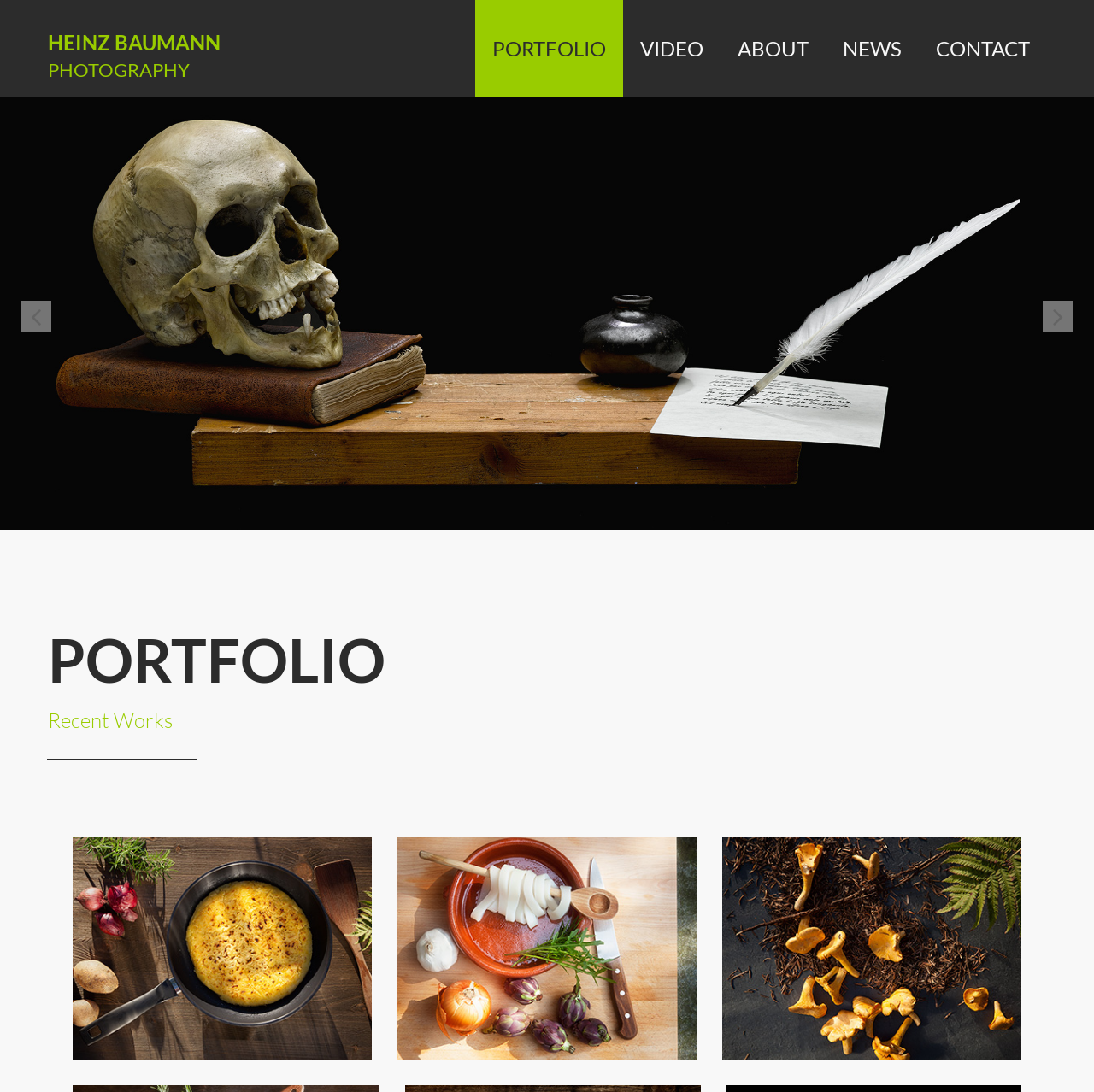Please find the bounding box coordinates of the element's region to be clicked to carry out this instruction: "Open the new_010s.jpg image".

[0.066, 0.766, 0.34, 0.97]